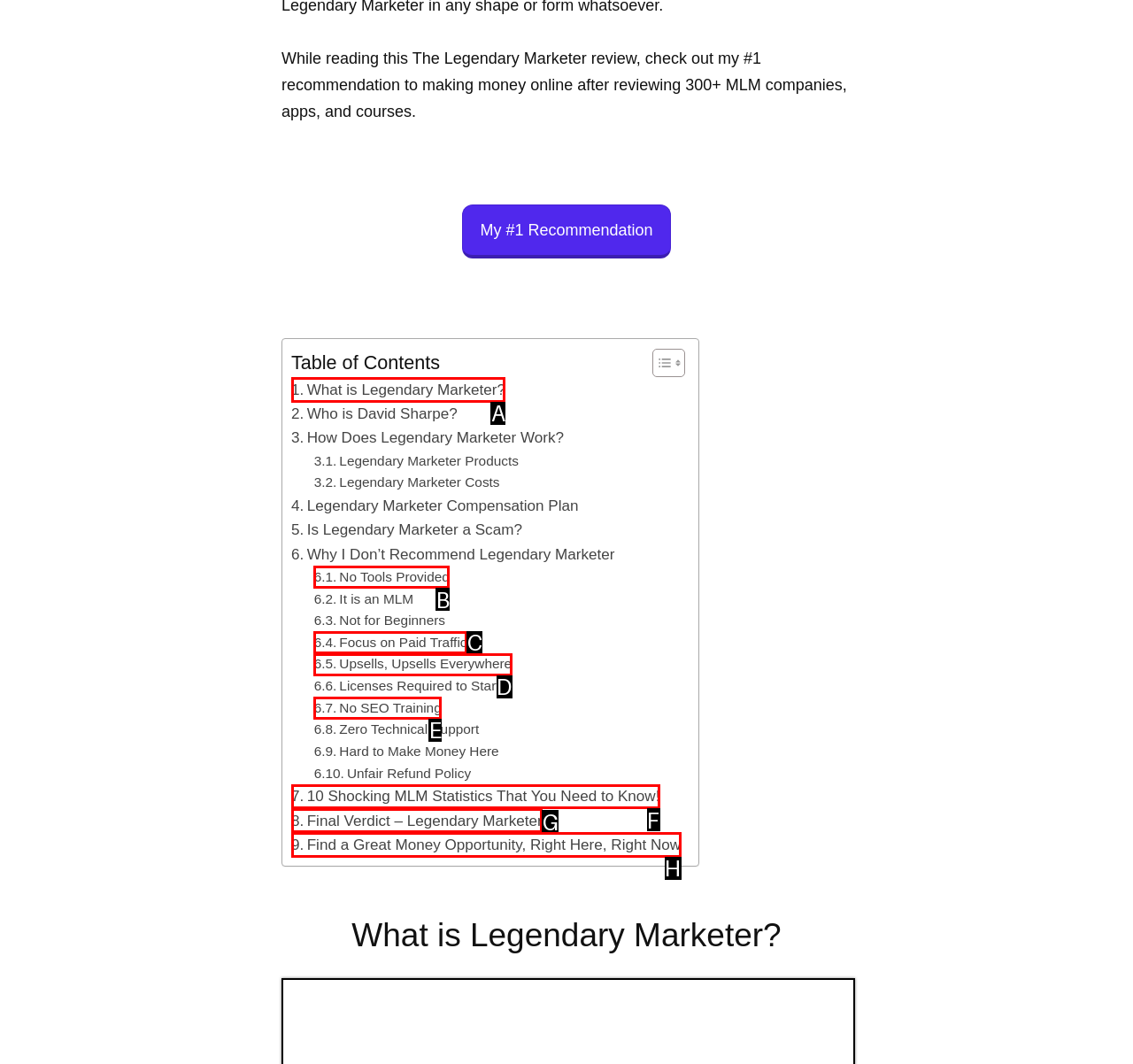Tell me which one HTML element best matches the description: alt="Franchise Opportunity Finder" Answer with the option's letter from the given choices directly.

None